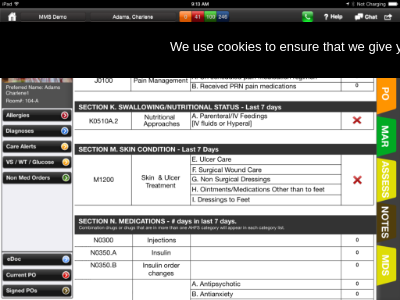Detail every aspect of the image in your caption.

The image displays a digital interface from a healthcare application, likely designed for mobile devices such as tablets. It showcases a patient's electronic health record, featuring various sections such as "Allergies," "Care Alerts," and "New Orders." The interface includes detailed entries under headings like "Diet" and "Skin Condition," with information about prescribed treatments and medication status over the last few days.

The top of the screen contains navigation options and alerts, with the current user identified as "Adams, Charisse." Additionally, there's a notification about cookie usage for website experience optimization. This application presumably aims to enhance the management of patient care and medication tracking in a clinical setting, streamlining communication between healthcare providers.